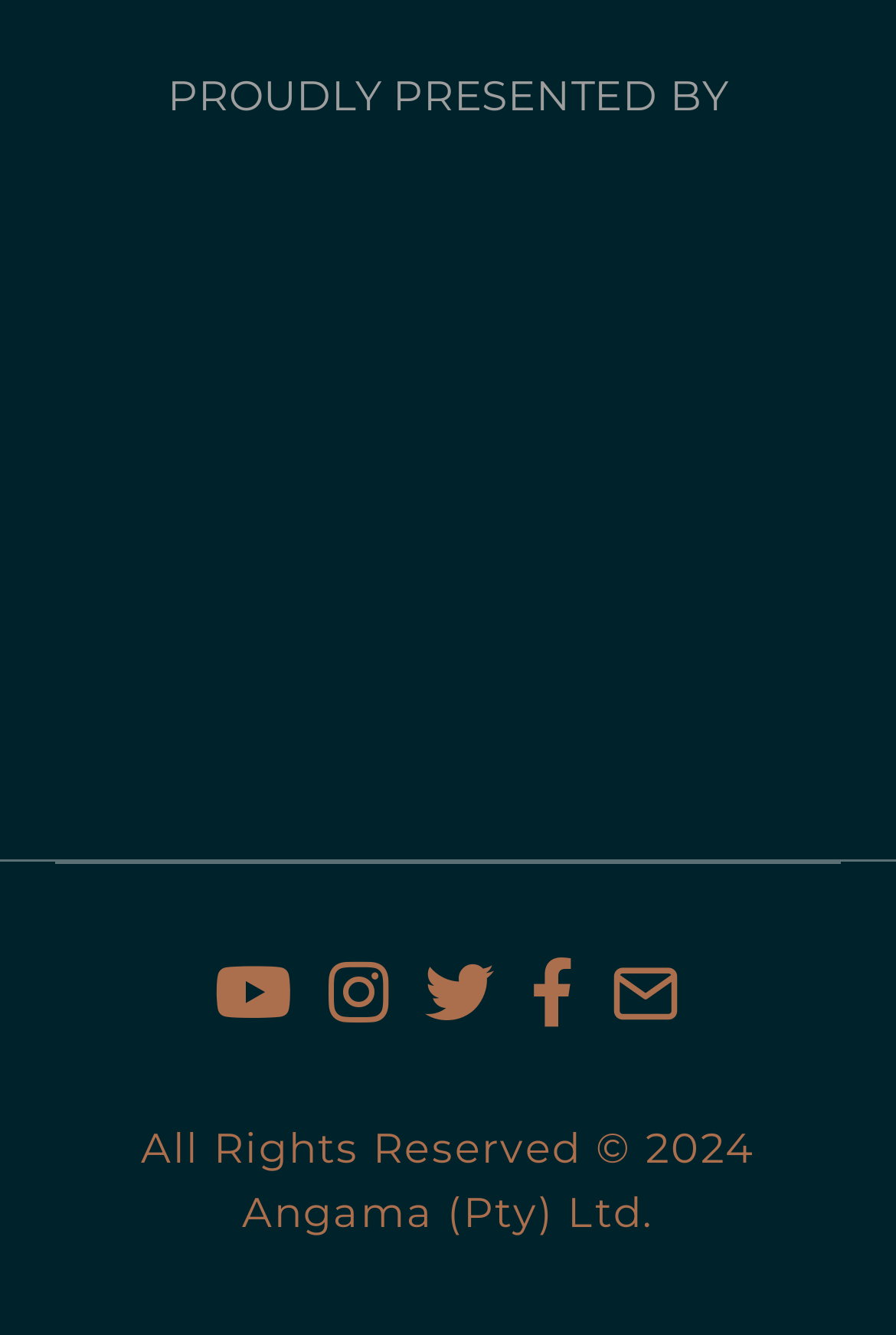Use a single word or phrase to answer the question: What is the position of the navigation menu?

Bottom